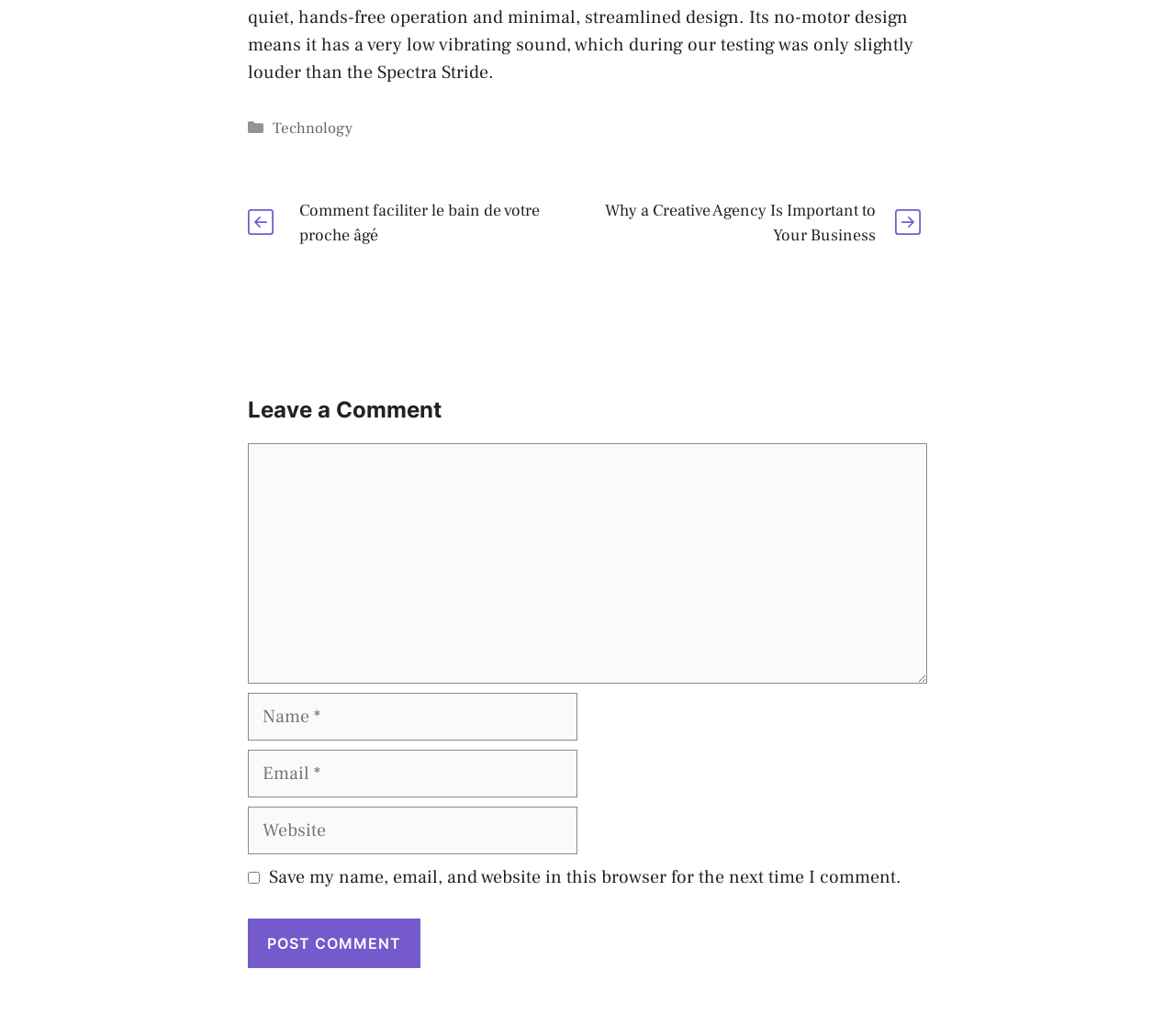Show the bounding box coordinates for the HTML element as described: "parent_node: Comment name="email" placeholder="Email *"".

[0.211, 0.724, 0.491, 0.77]